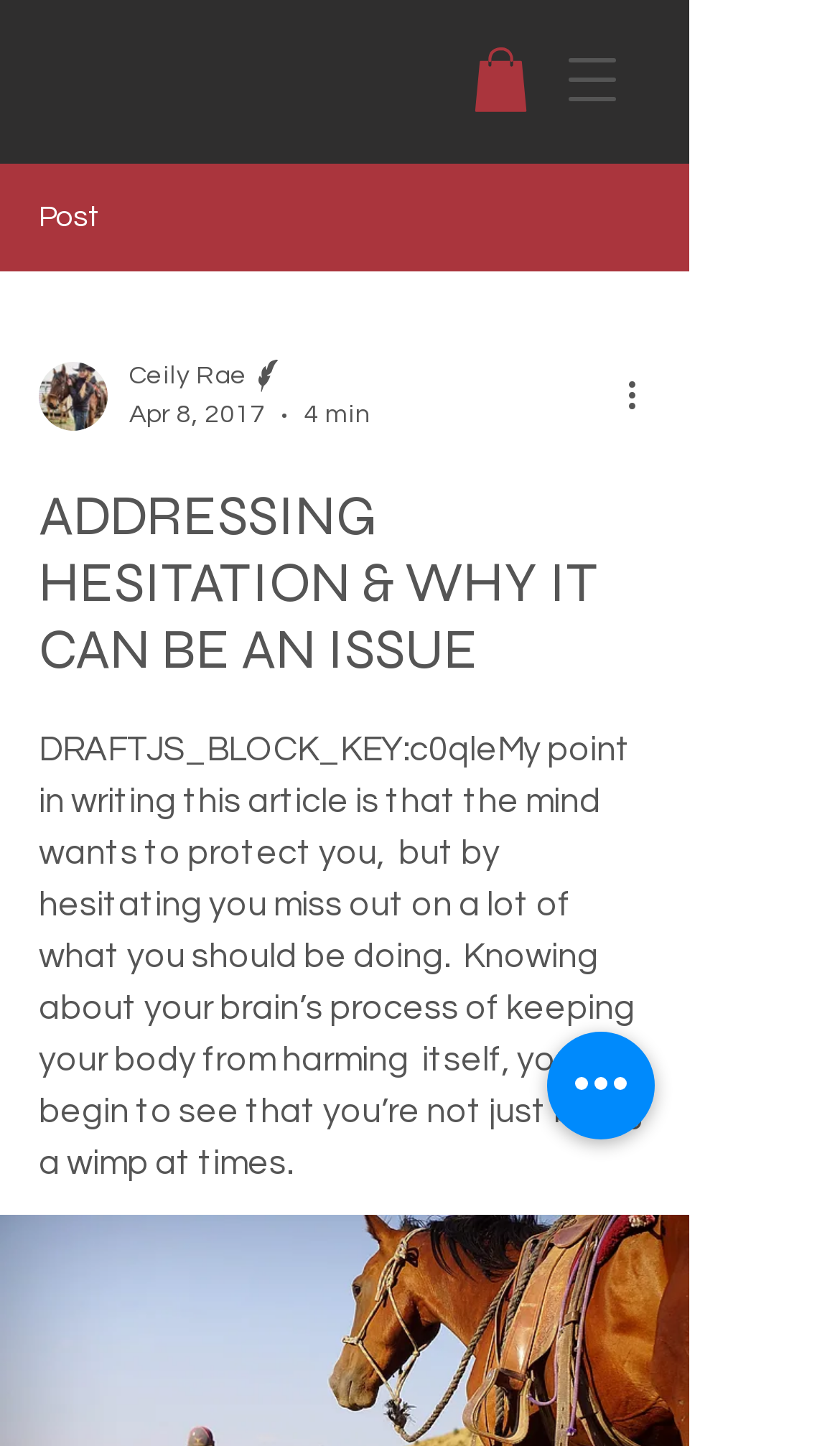Given the following UI element description: "aria-label="Quick actions"", find the bounding box coordinates in the webpage screenshot.

[0.651, 0.714, 0.779, 0.788]